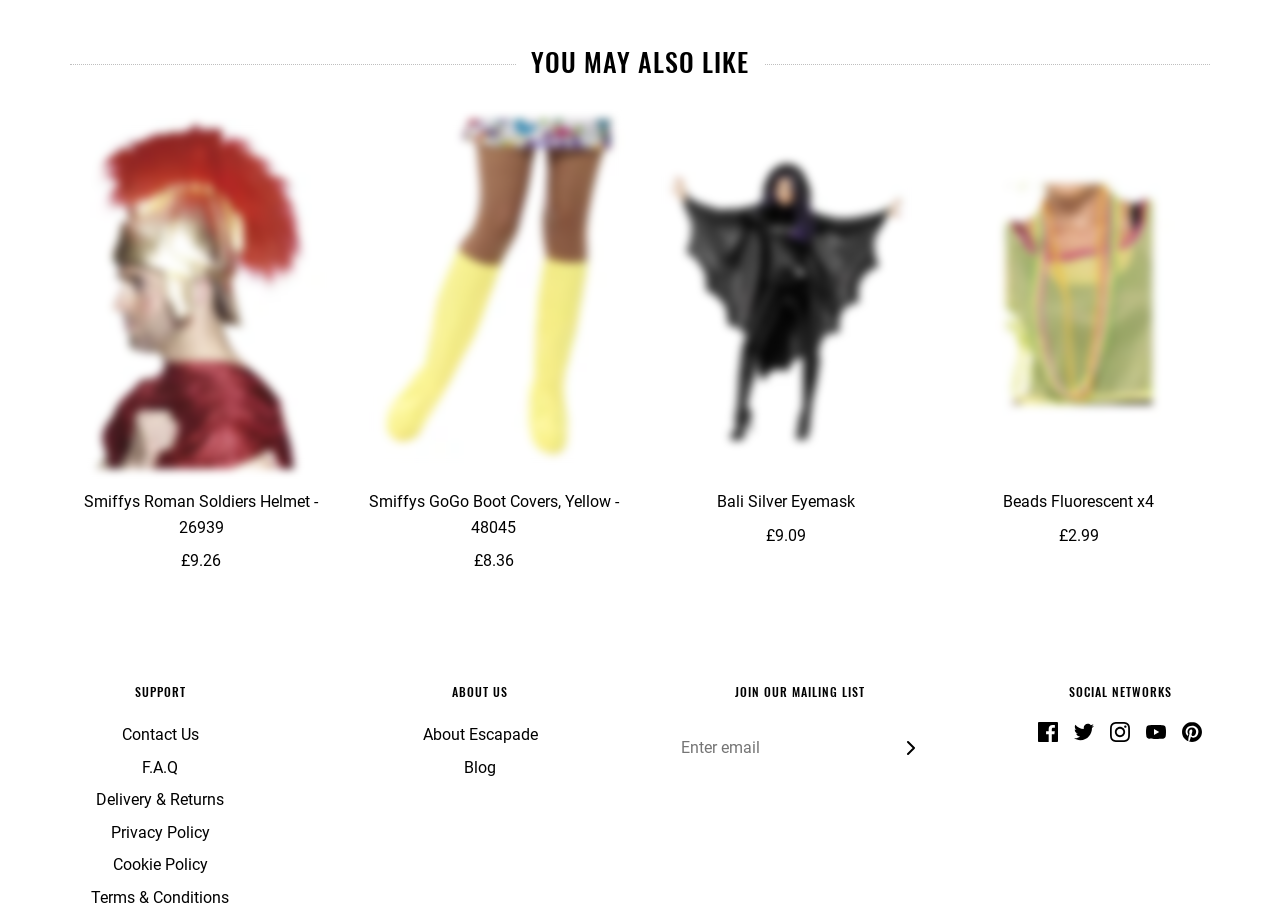How many social network icons are displayed?
Look at the image and provide a detailed response to the question.

The social network icons are displayed at the bottom right of the webpage, and they include Facebook, Twitter, Instagram, YouTube, and Pinterest icons, which makes a total of 5 icons.